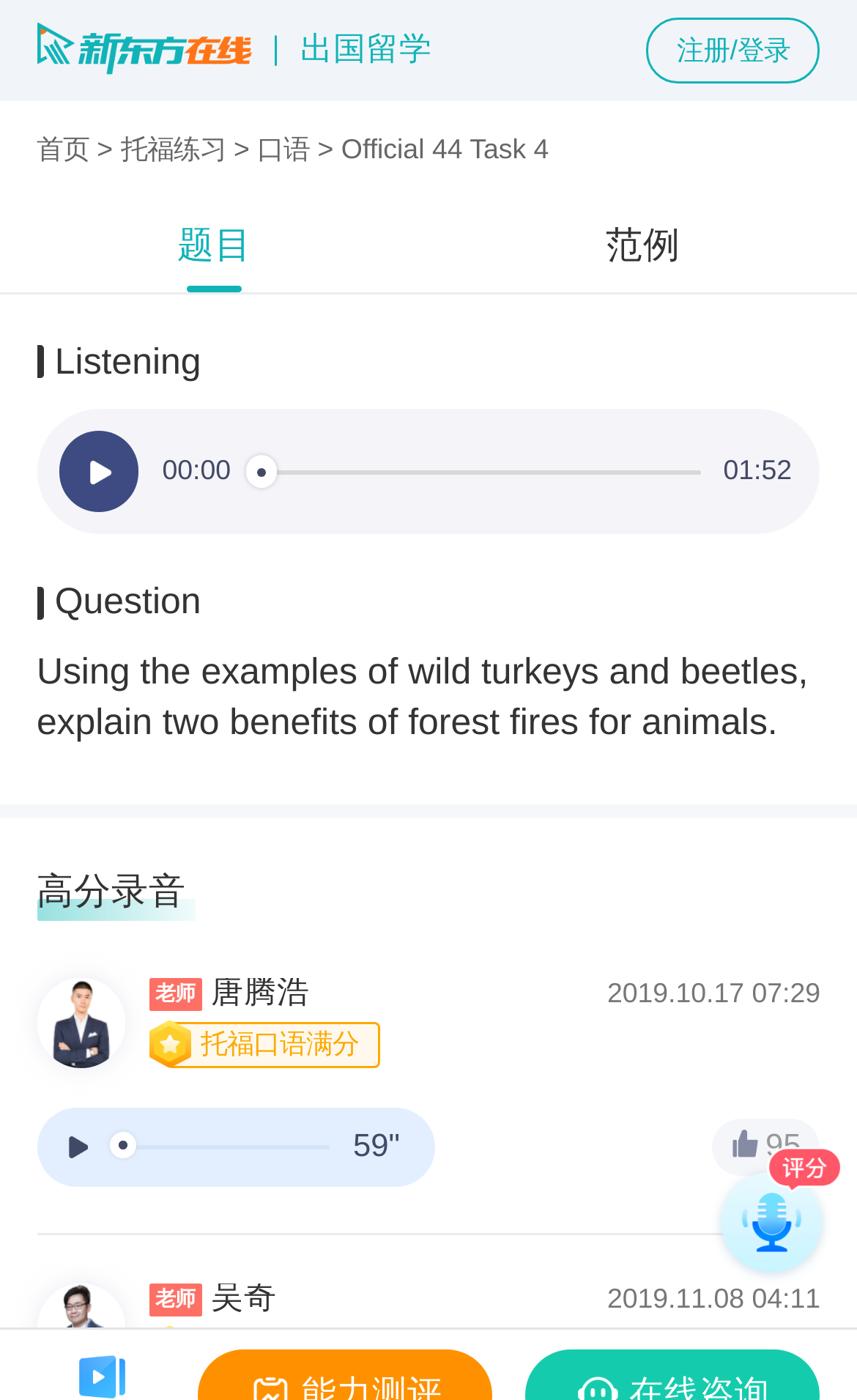Please provide a detailed answer to the question below by examining the image:
Who is the teacher of the first audio recording?

The teacher's name can be found in the static text element that says '老师 唐腾浩' below the audio recording. This indicates that 唐腾浩 is the teacher who recorded the audio.